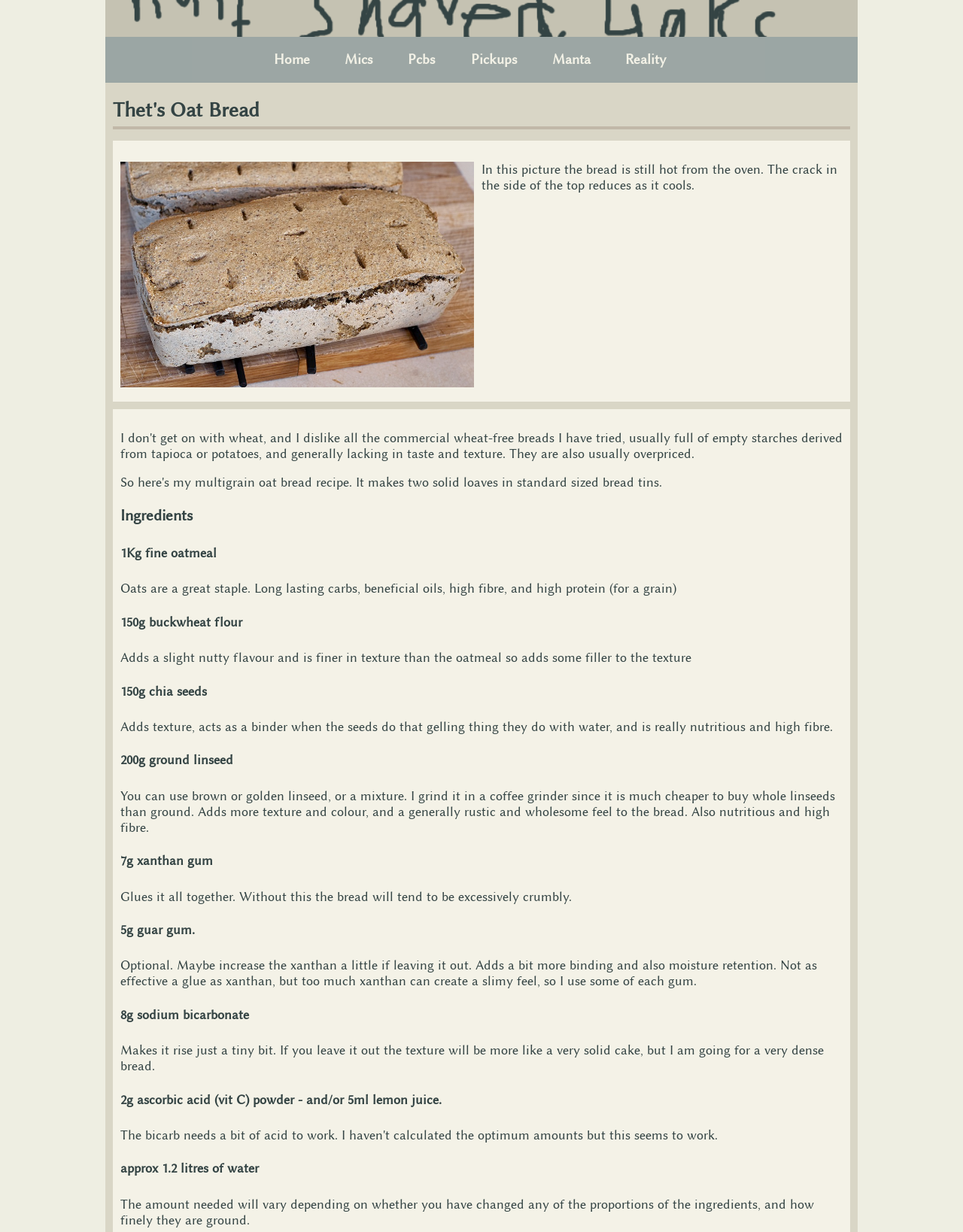Identify and generate the primary title of the webpage.

Thet's Oat Bread